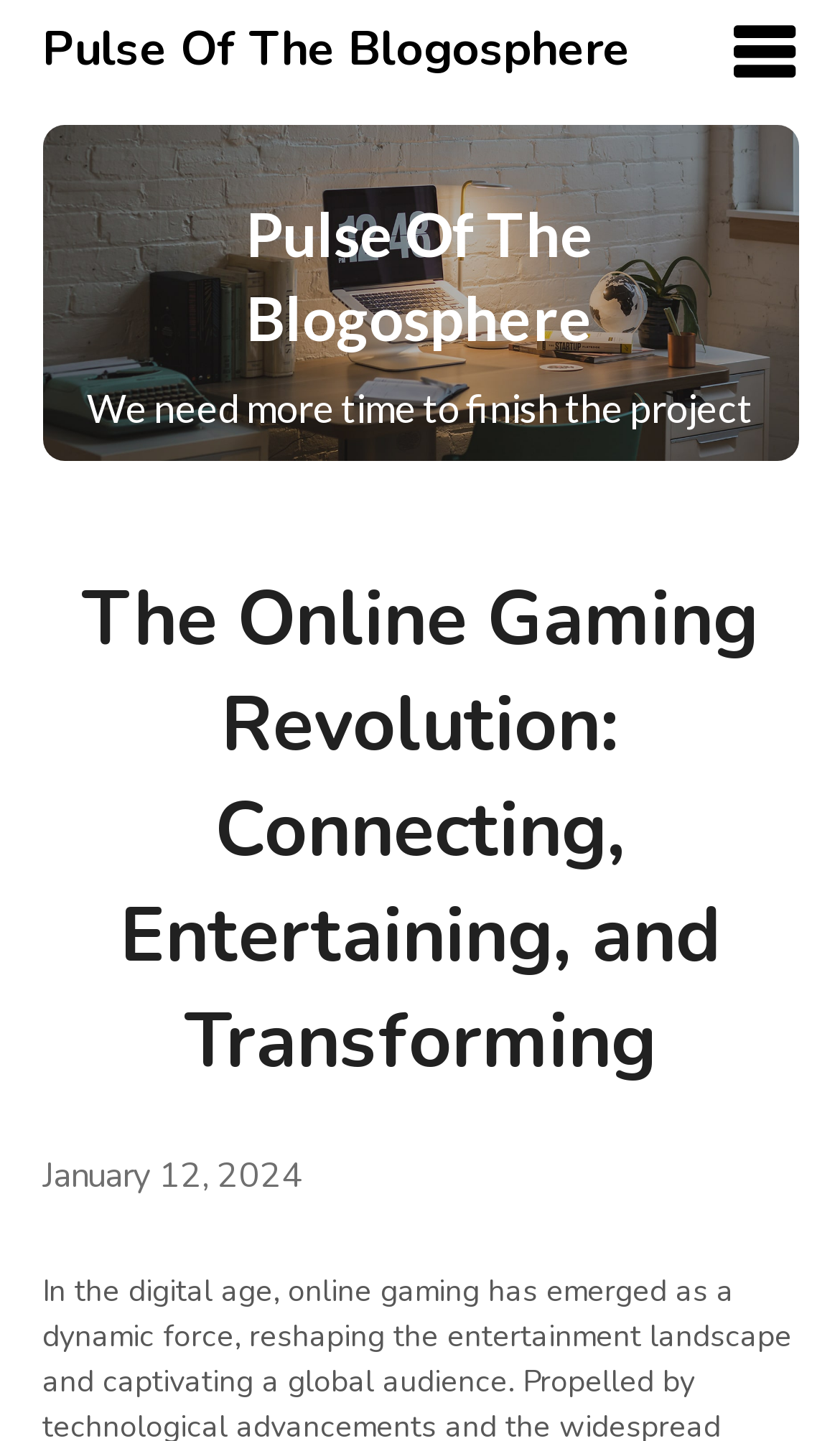What is the date of the article?
Provide a one-word or short-phrase answer based on the image.

January 12, 2024